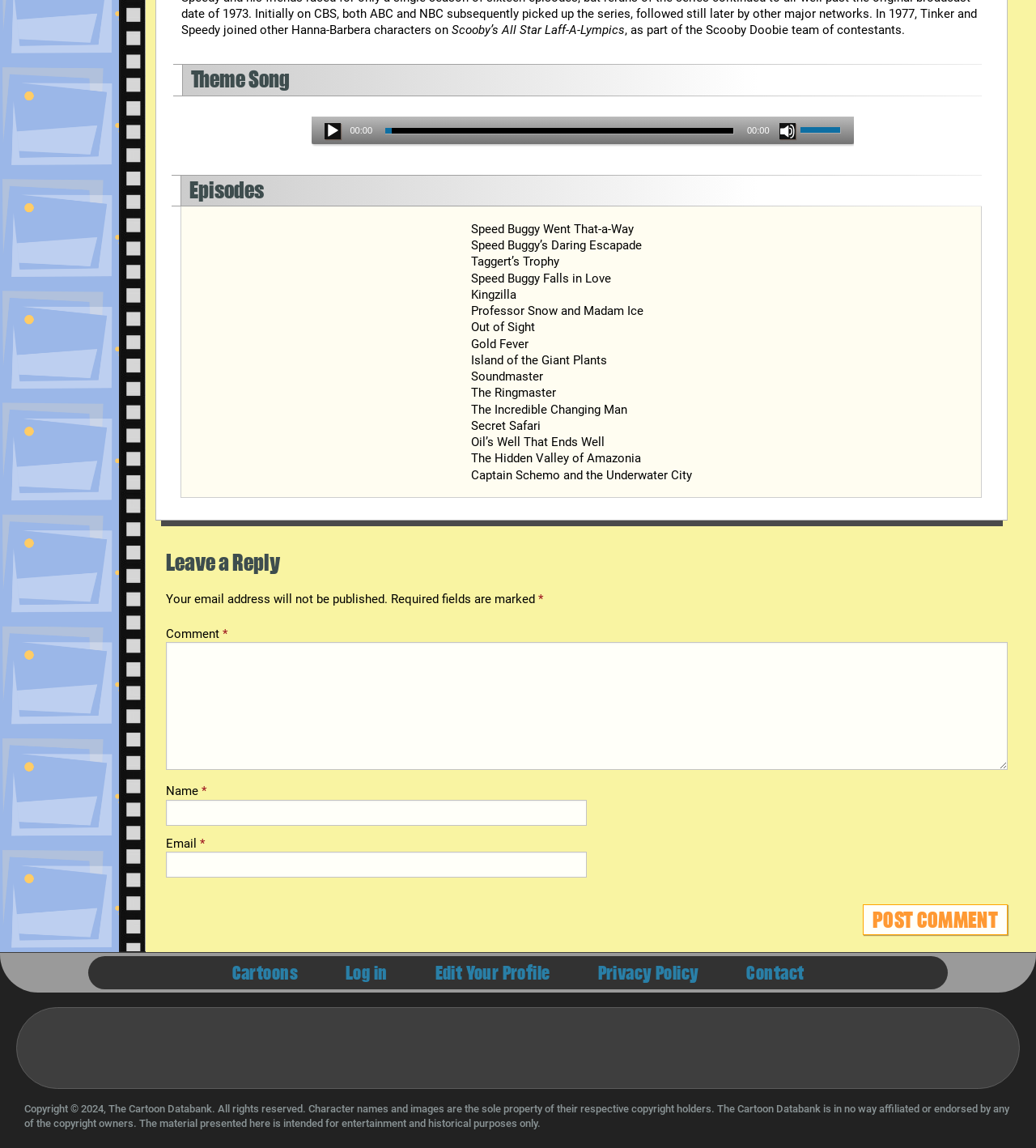Determine the bounding box coordinates of the clickable element to complete this instruction: "Mute the audio". Provide the coordinates in the format of four float numbers between 0 and 1, [left, top, right, bottom].

[0.752, 0.107, 0.768, 0.121]